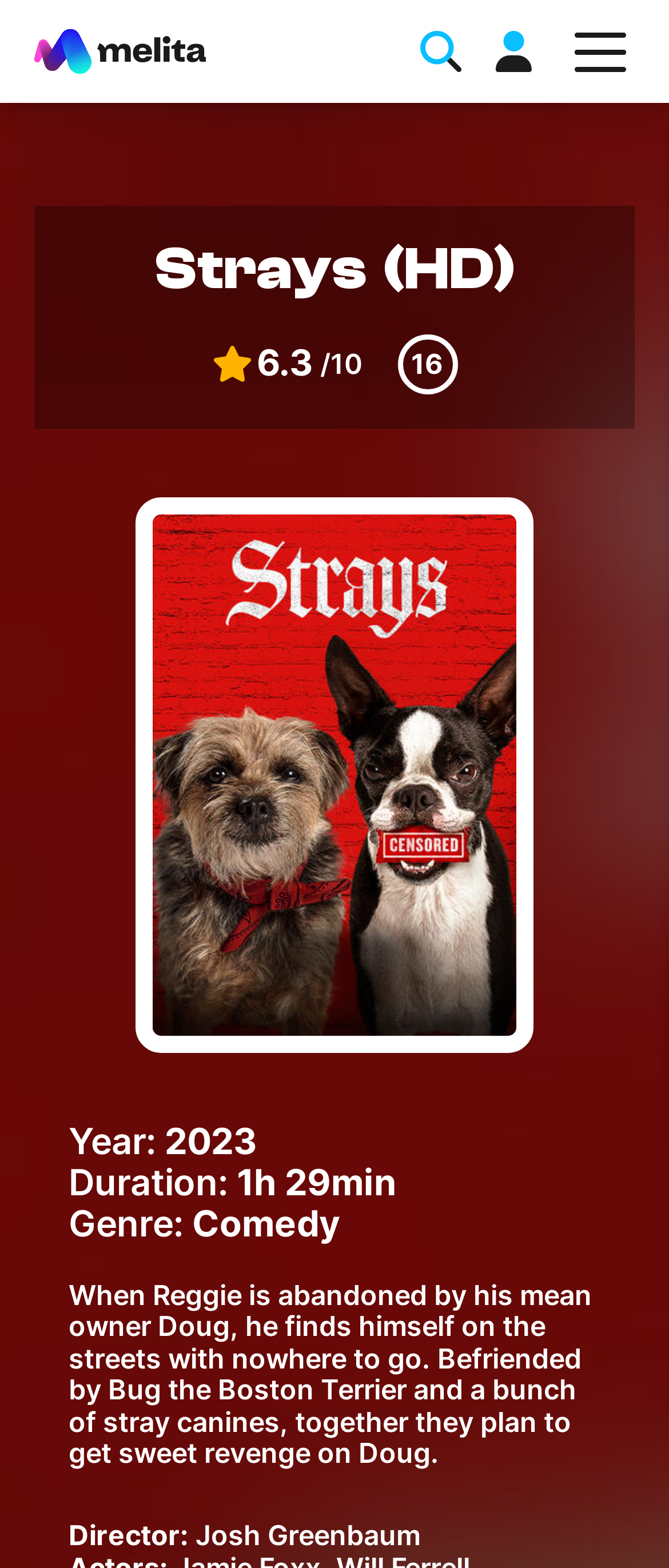What is the rating of the movie Strays (HD)? Based on the screenshot, please respond with a single word or phrase.

6.3/10